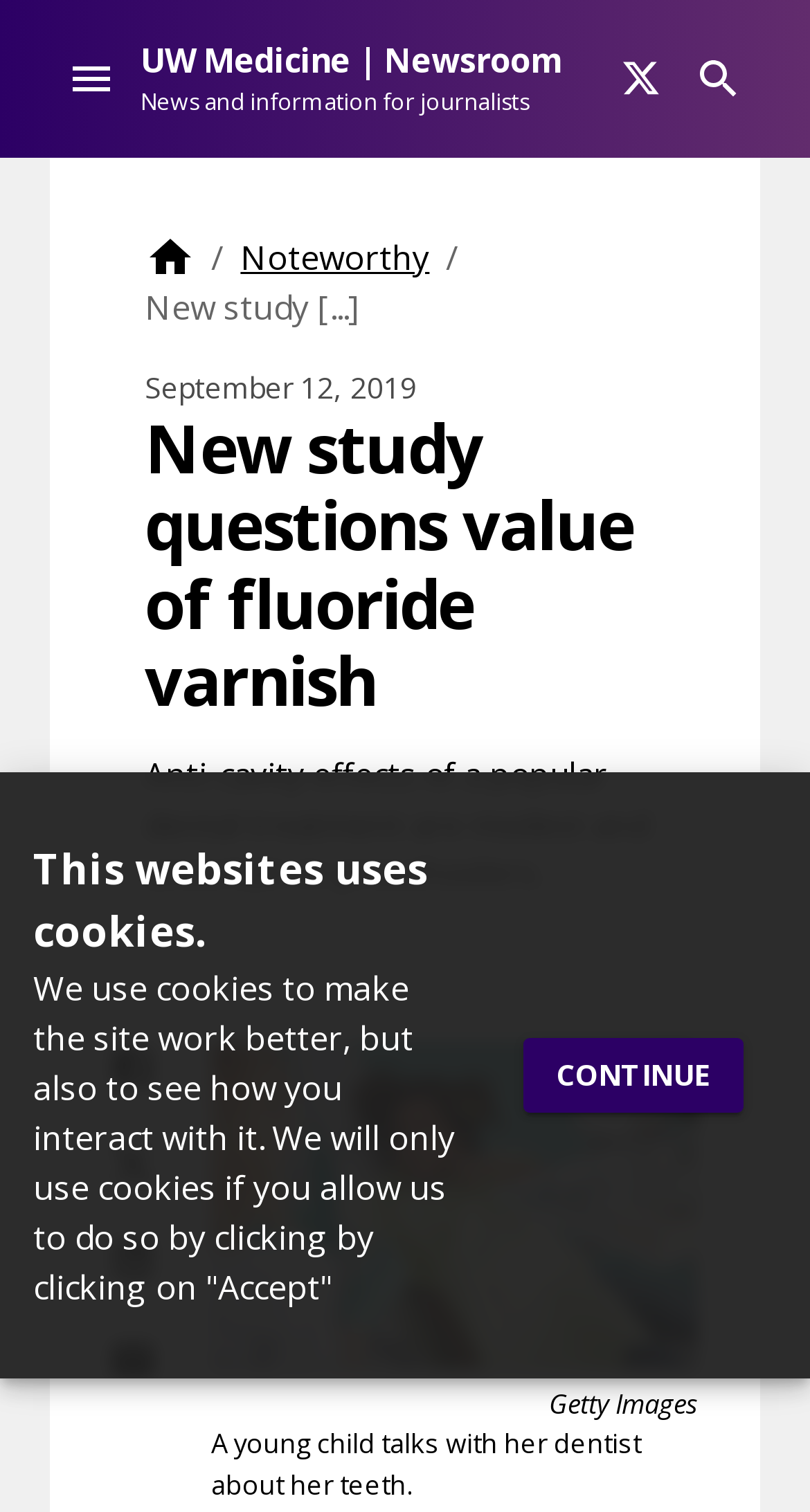What is the source of the image?
Refer to the screenshot and answer in one word or phrase.

Getty Images